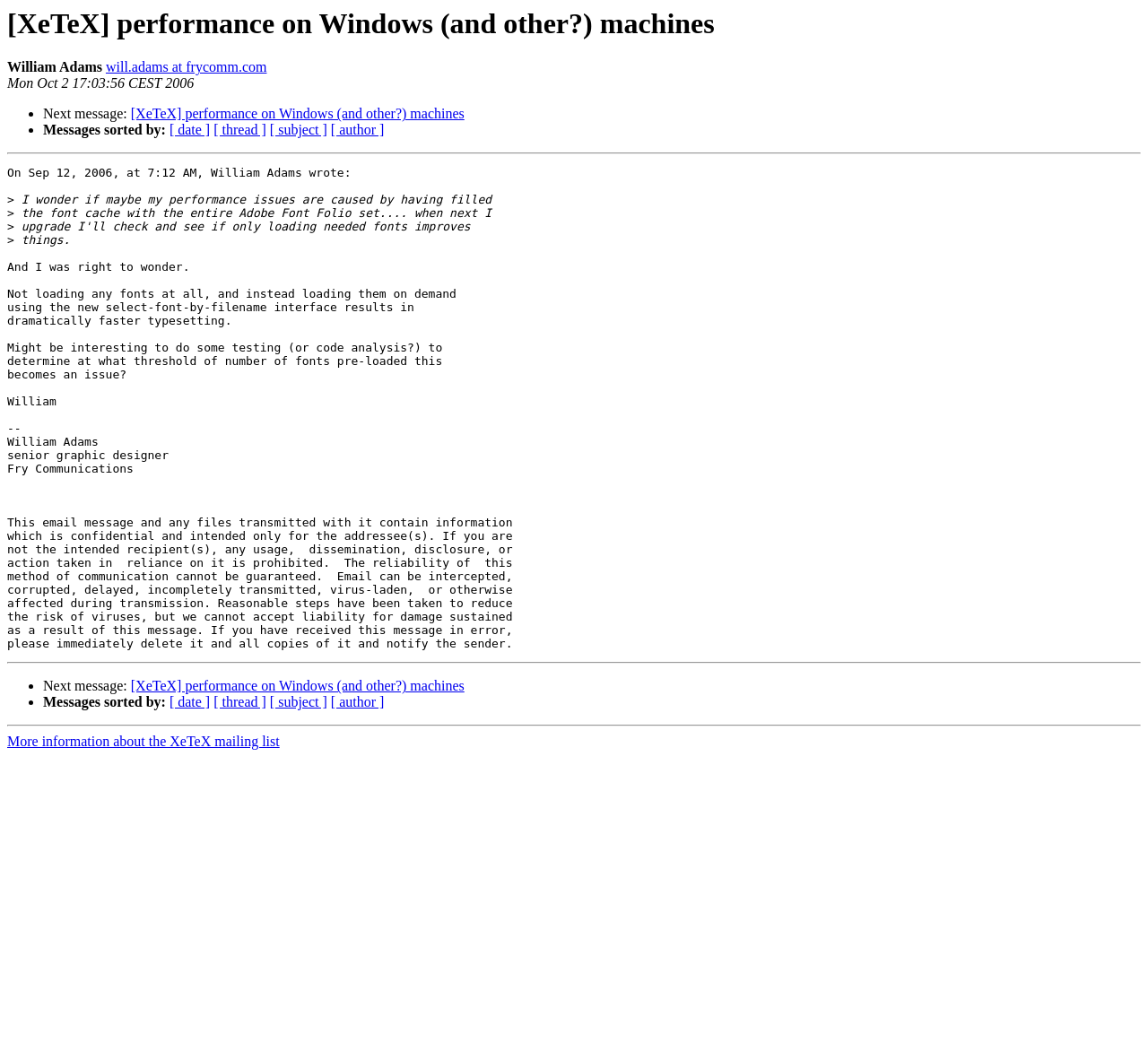Find the bounding box coordinates for the area that must be clicked to perform this action: "Visit the homepage of William Adams".

[0.092, 0.057, 0.232, 0.071]